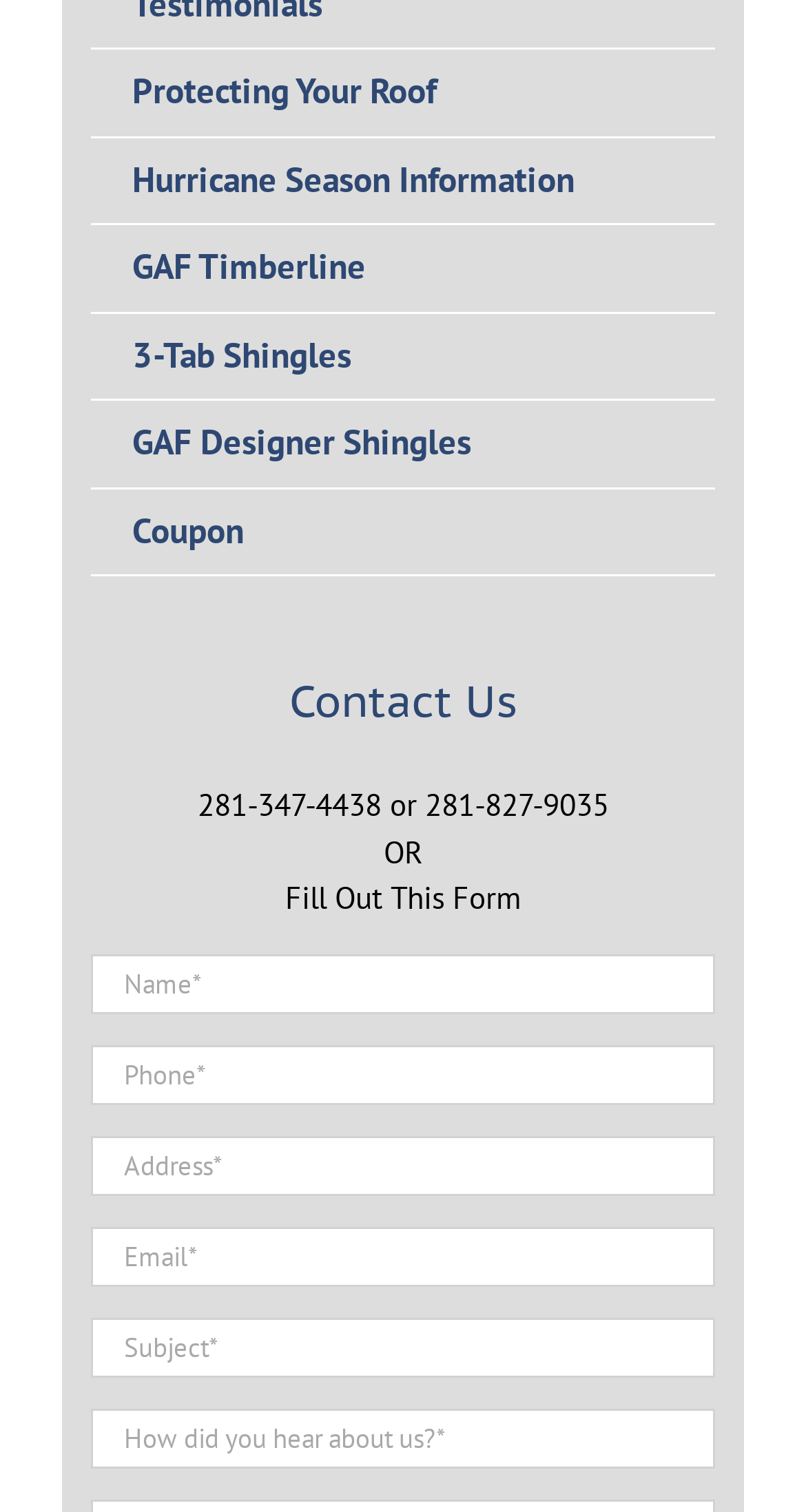Please provide a detailed answer to the question below by examining the image:
How many text fields are required in the form?

I counted the number of text fields in the form that are marked as required, which are Name, Phone, Email, and Subject.